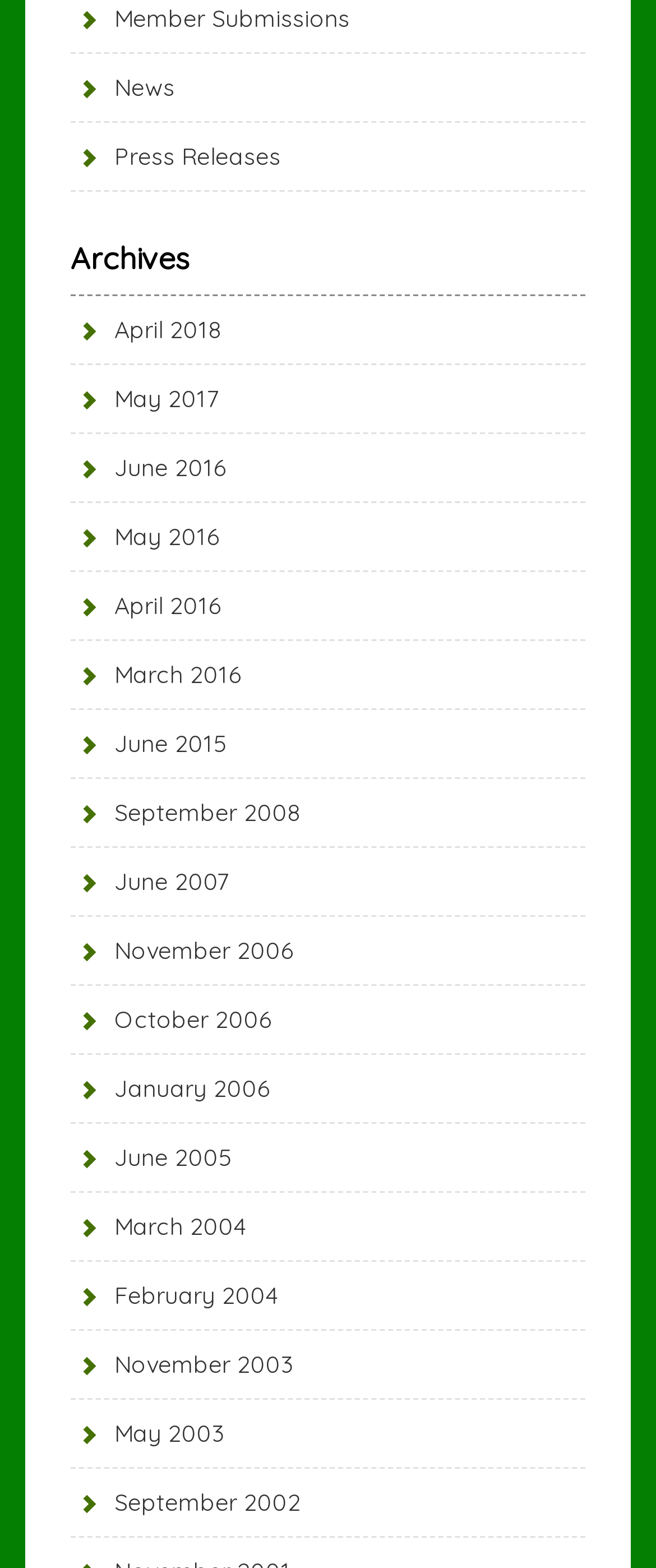What is the first link on the webpage?
Analyze the image and provide a thorough answer to the question.

The first link on the webpage is 'Member Submissions' which is located at the top left corner of the webpage with a bounding box coordinate of [0.108, 0.002, 0.533, 0.021].